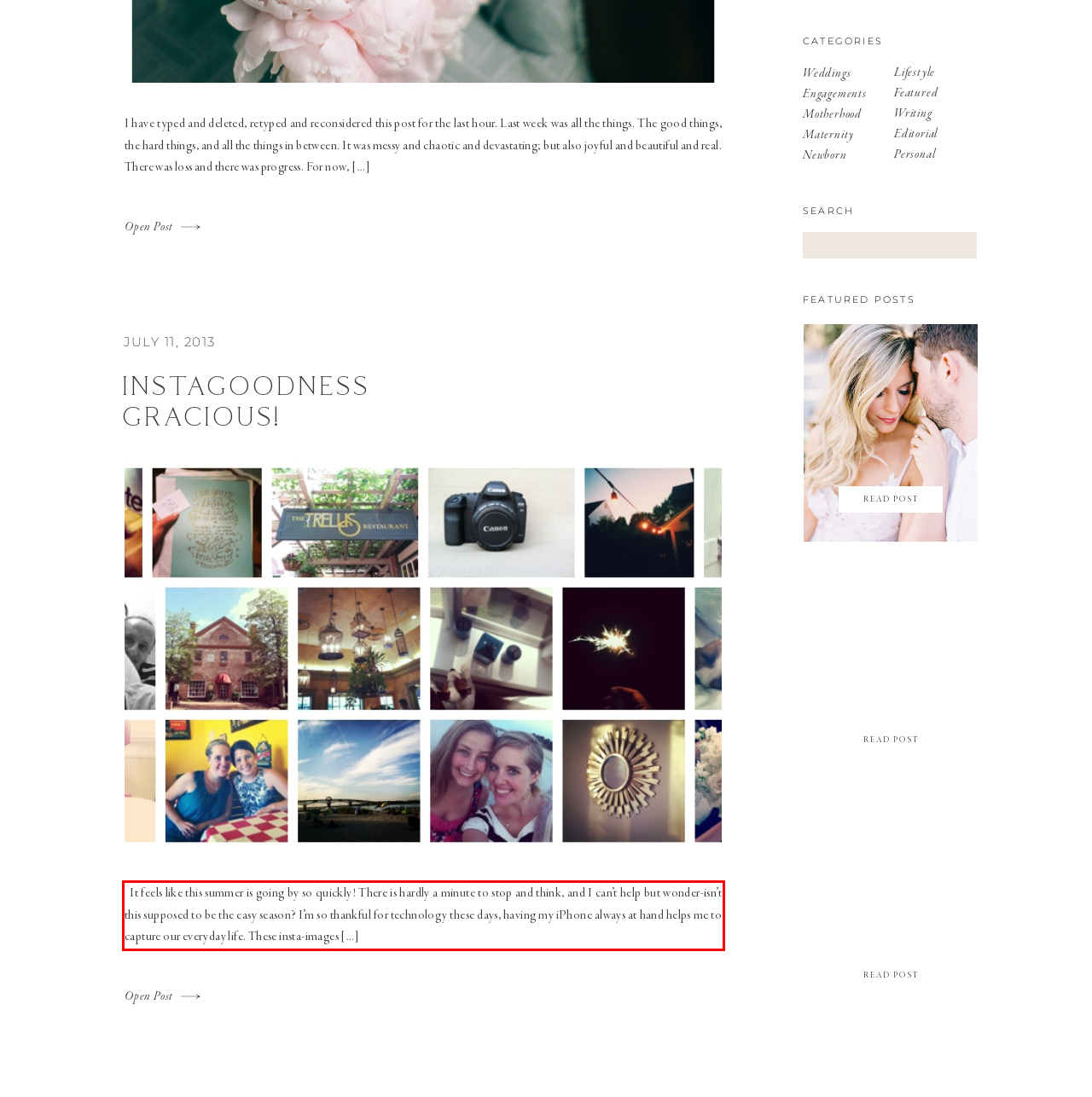Please extract the text content within the red bounding box on the webpage screenshot using OCR.

It feels like this summer is going by so quickly! There is hardly a minute to stop and think, and I can’t help but wonder-isn’t this supposed to be the easy season? I’m so thankful for technology these days, having my iPhone always at hand helps me to capture our everyday life. These insta-images […]